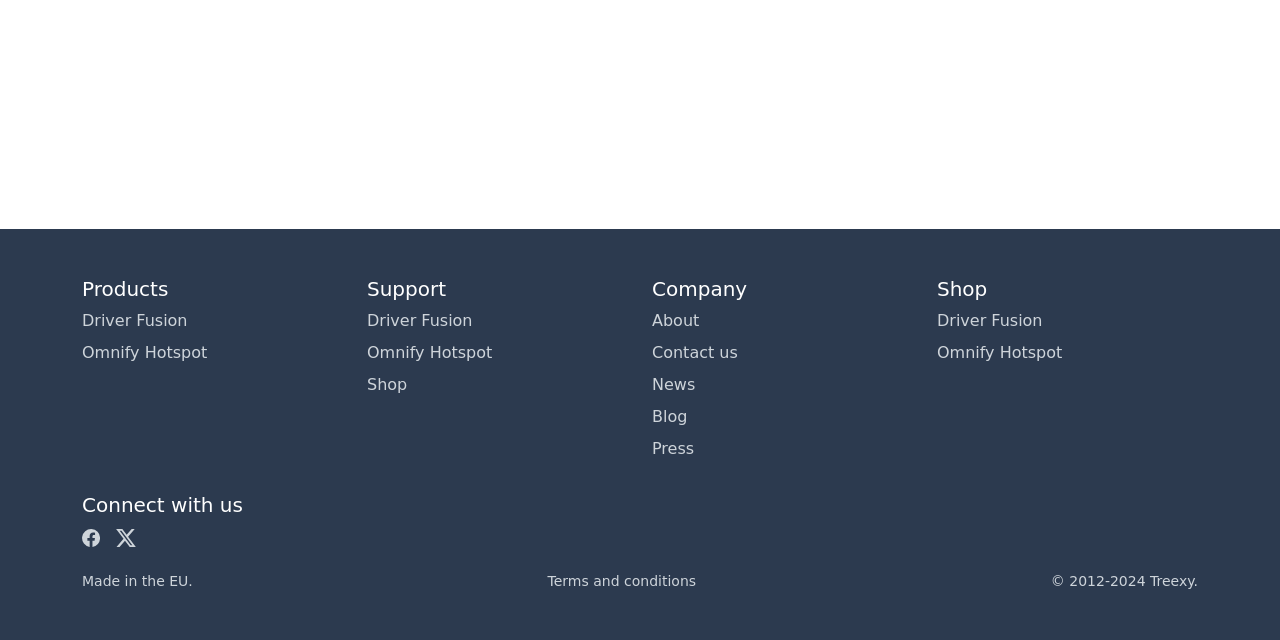Identify the bounding box of the UI component described as: "Omnify Hotspot".

[0.287, 0.536, 0.385, 0.566]